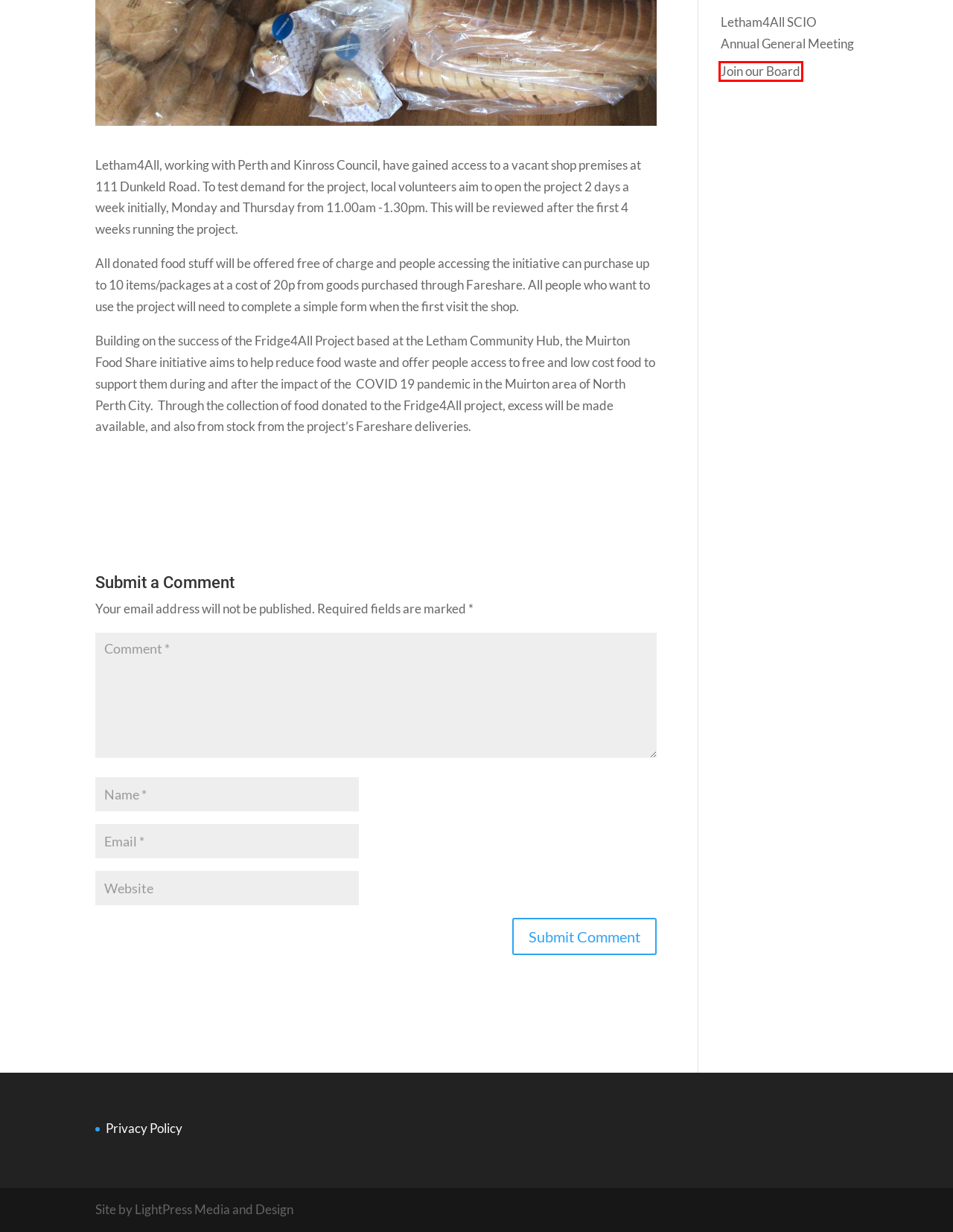Consider the screenshot of a webpage with a red bounding box around an element. Select the webpage description that best corresponds to the new page after clicking the element inside the red bounding box. Here are the candidates:
A. Letham4All welcomes a new Chair - Letham4All
B. Jon Kidd, Author at Letham4All
C. Join our Board - Letham4All
D. Read the Latest News from Letham4All in Perth, Perthshire
E. Letham4All SCIO Annual General Meeting - Letham4All
F. About Letham4All - charity in Perth, Scotland
G. Letham4All - Our Place, Our Future. Charity for the Letham area of Perth
H. Volunteer - Letham4All

C